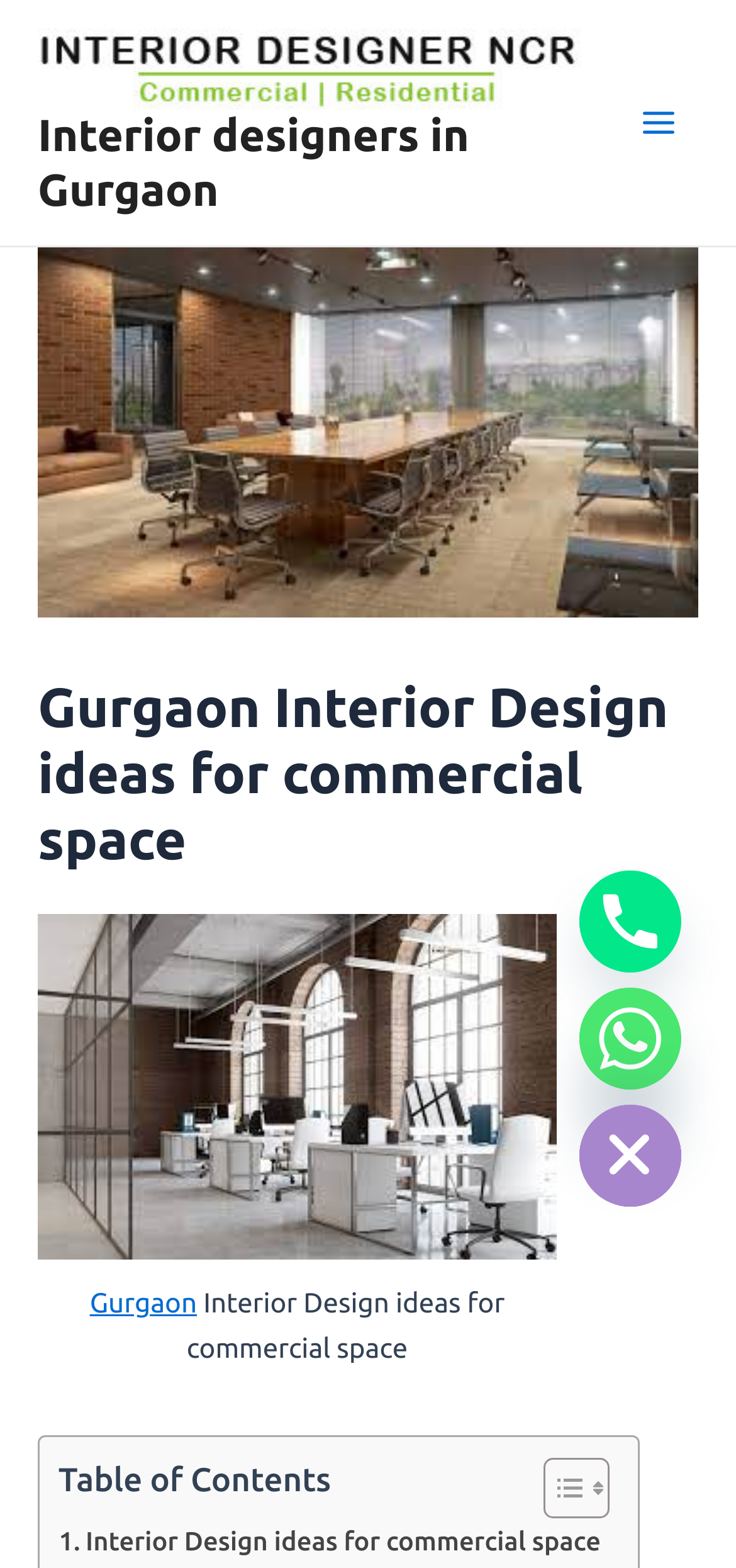Please determine the bounding box coordinates of the element's region to click for the following instruction: "Click the 'Interior-Designer-in-Gurgaon' link".

[0.051, 0.031, 0.79, 0.052]